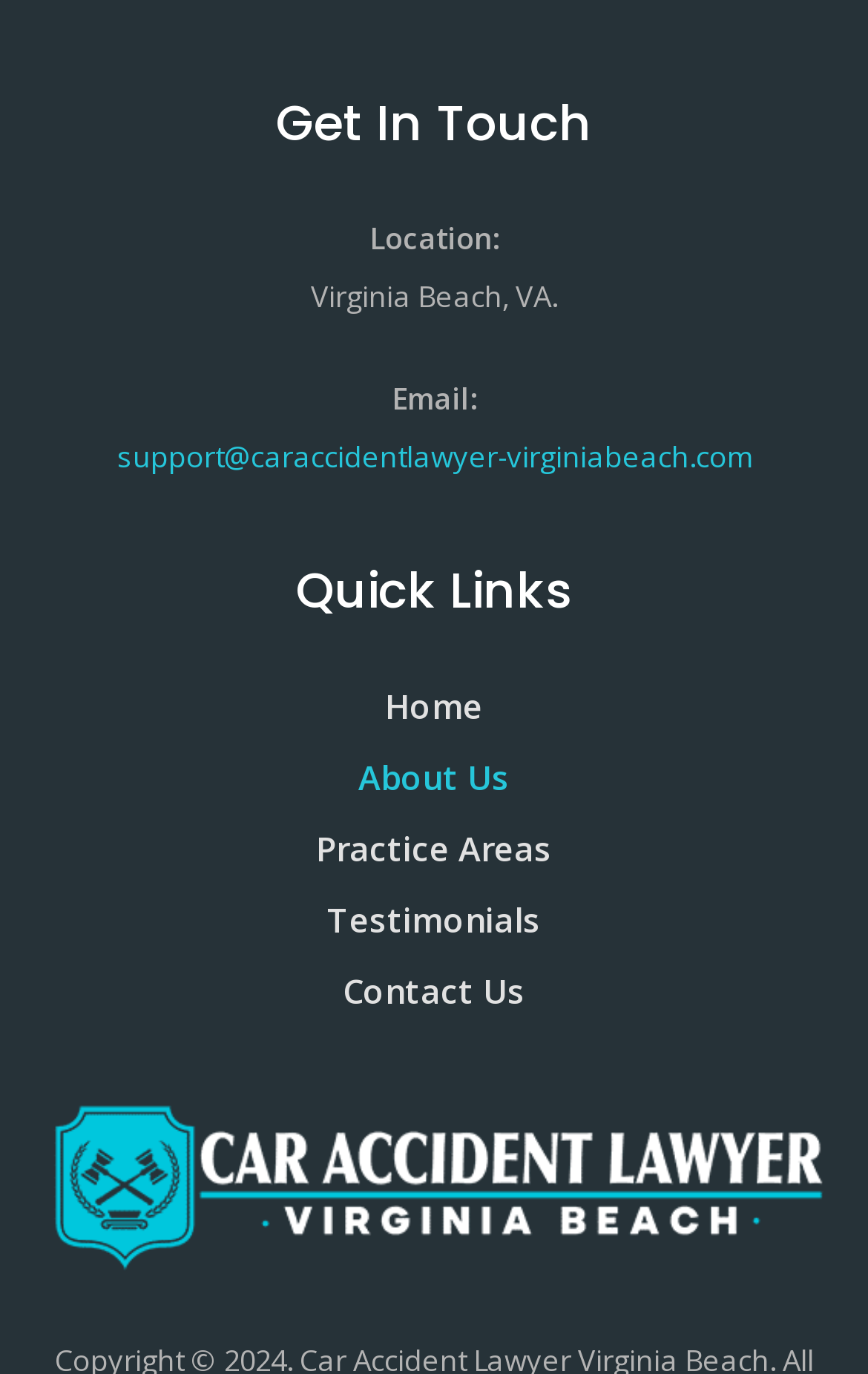How many links are provided in the 'Quick Links' section?
Observe the image and answer the question with a one-word or short phrase response.

5